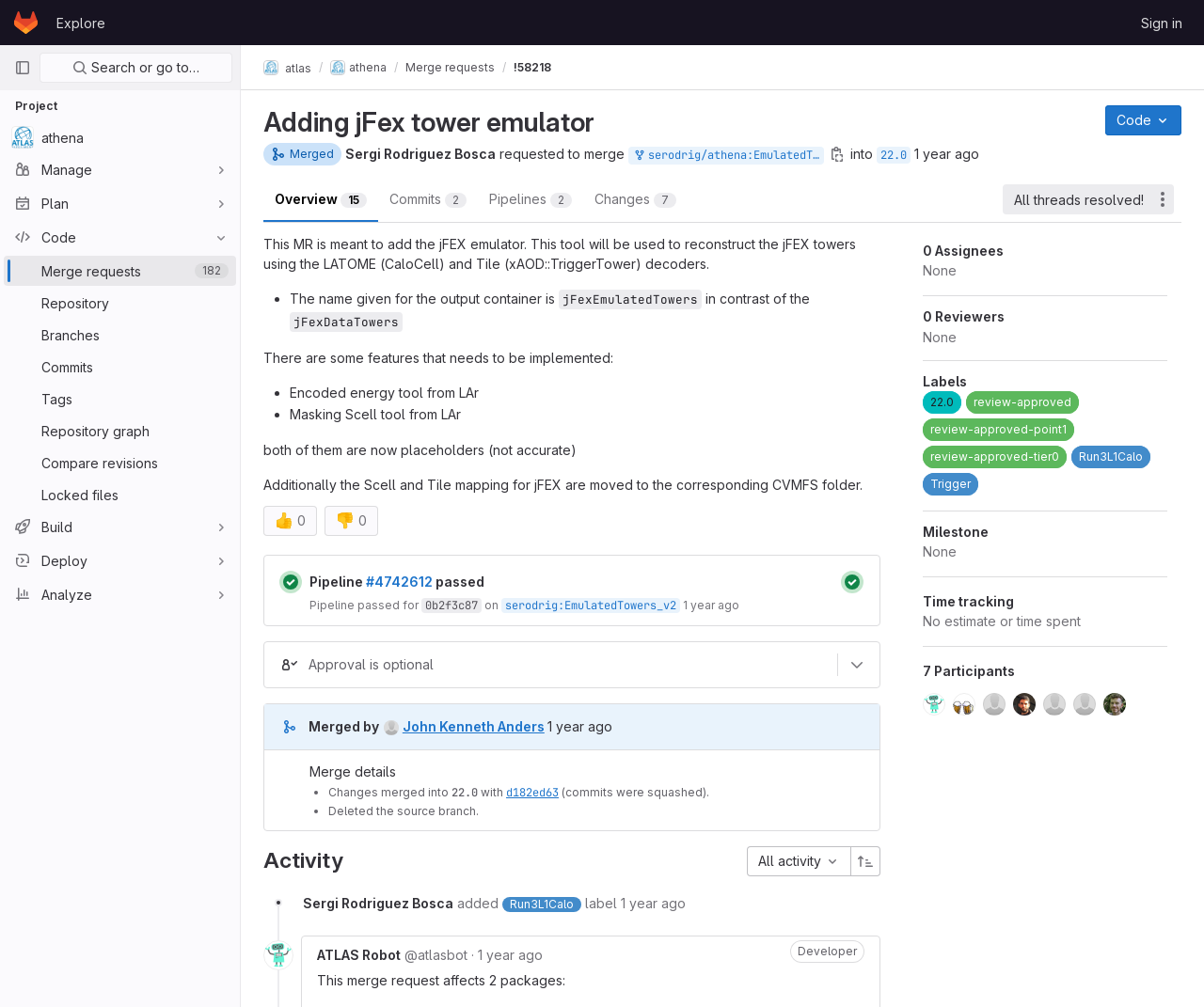Please give the bounding box coordinates of the area that should be clicked to fulfill the following instruction: "Click the 'Home' link". The coordinates should be in the format of four float numbers from 0 to 1, i.e., [left, top, right, bottom].

None